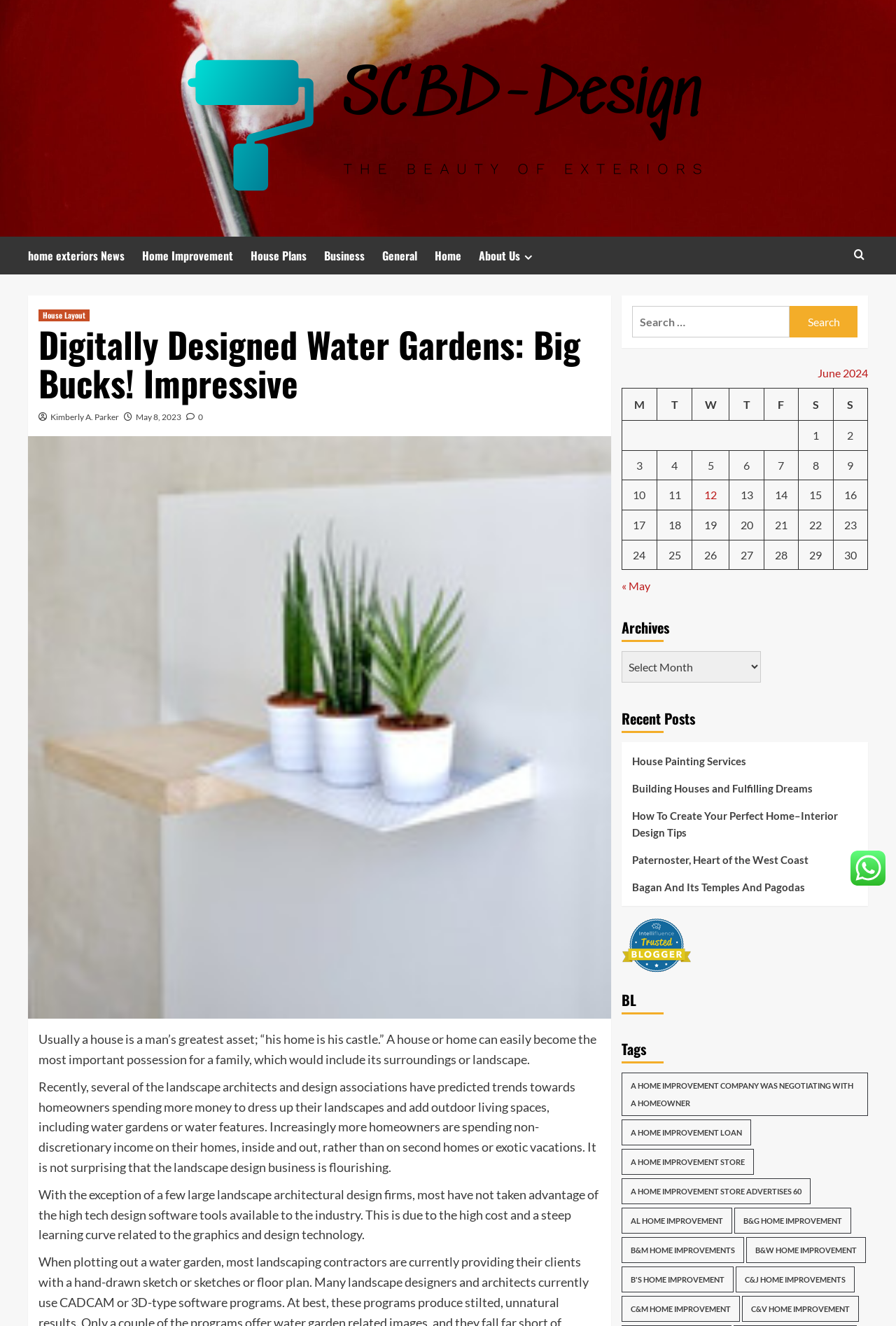Determine the bounding box coordinates of the clickable area required to perform the following instruction: "Search for something". The coordinates should be represented as four float numbers between 0 and 1: [left, top, right, bottom].

[0.693, 0.223, 0.969, 0.262]